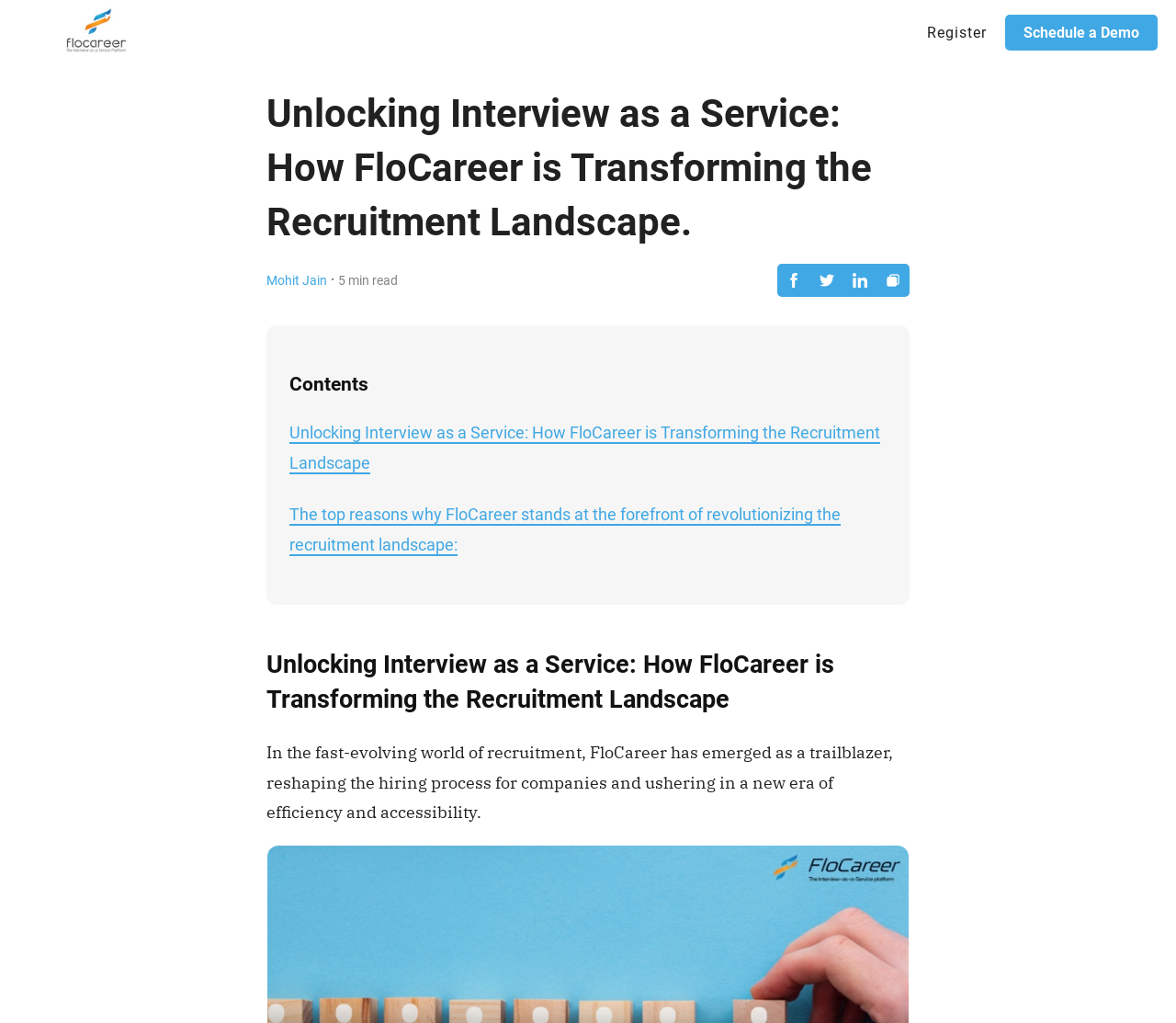Find the bounding box coordinates of the element I should click to carry out the following instruction: "Read the article by Mohit Jain".

[0.227, 0.265, 0.278, 0.282]